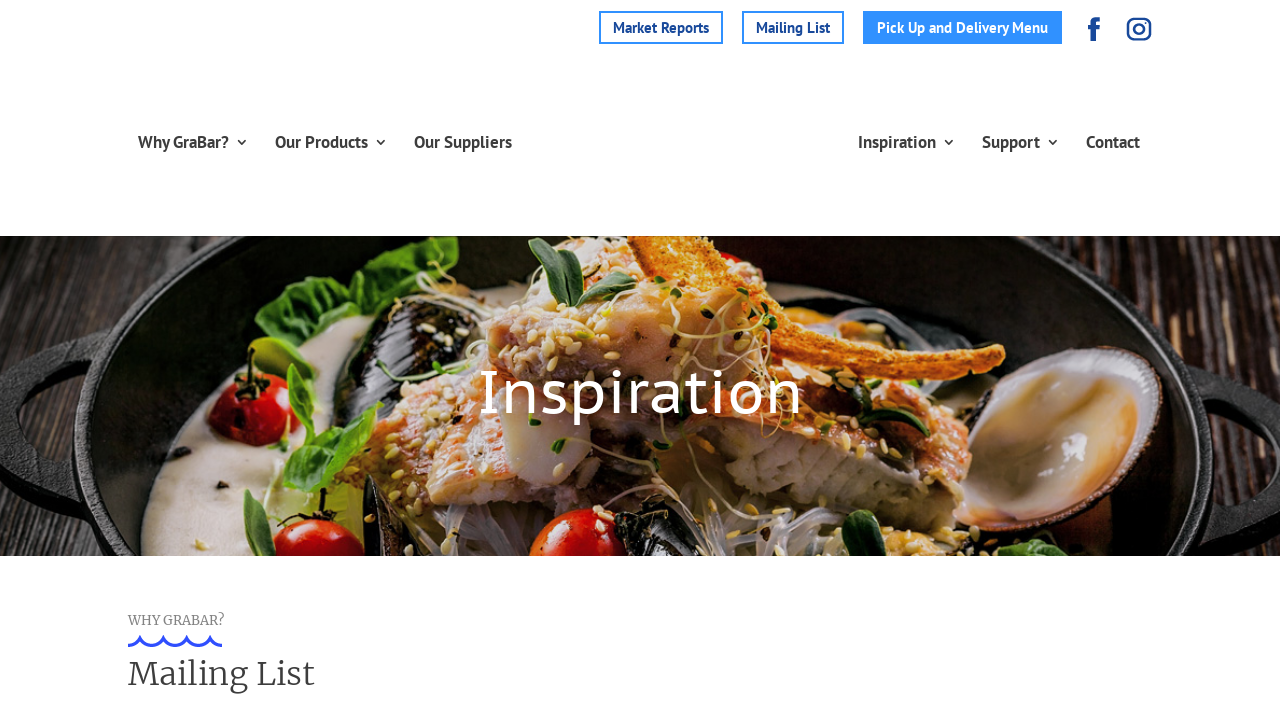Refer to the image and provide a thorough answer to this question:
How many links are in the top navigation menu?

I counted the links in the top navigation menu and found 5 links: 'Market Reports', 'Mailing List', 'Pick Up and Delivery Menu', and two empty links.